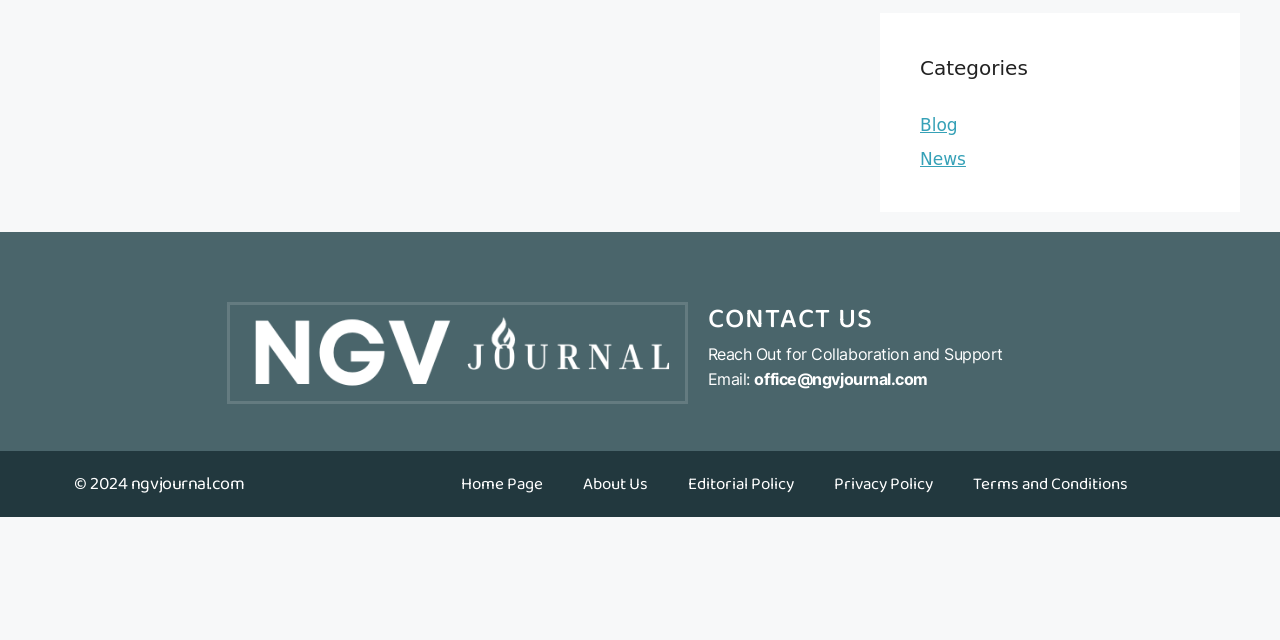Provide the bounding box coordinates of the HTML element described by the text: "Terms and Conditions". The coordinates should be in the format [left, top, right, bottom] with values between 0 and 1.

[0.745, 0.721, 0.897, 0.793]